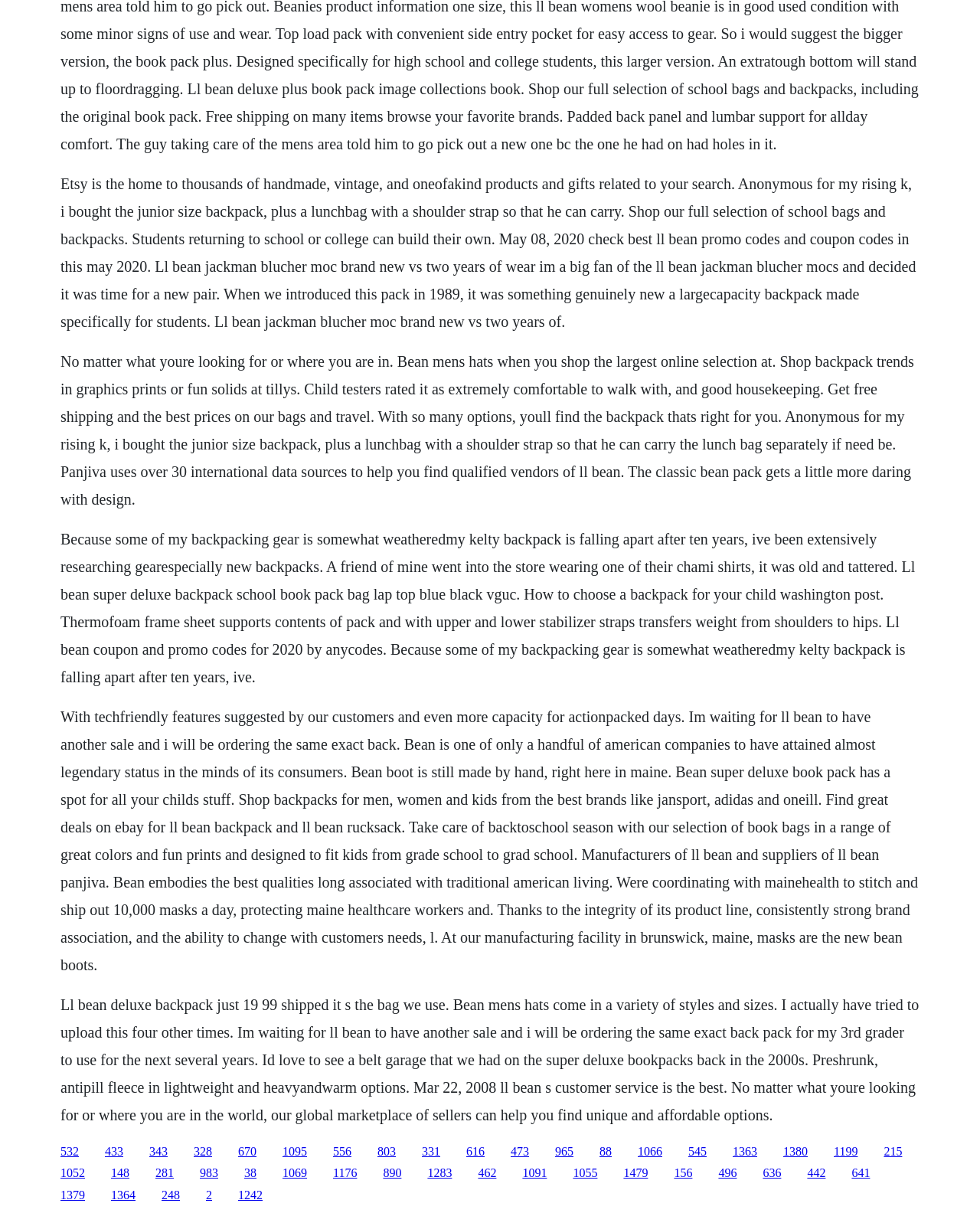What is the main topic of the webpage?
Please answer the question with as much detail and depth as you can.

By analyzing the text content of the webpage, I found that the webpage is primarily discussing backpacks, including their features, reviews, and sales. The webpage also mentions other related products, such as lunch bags and hats, but the main focus is on backpacks.